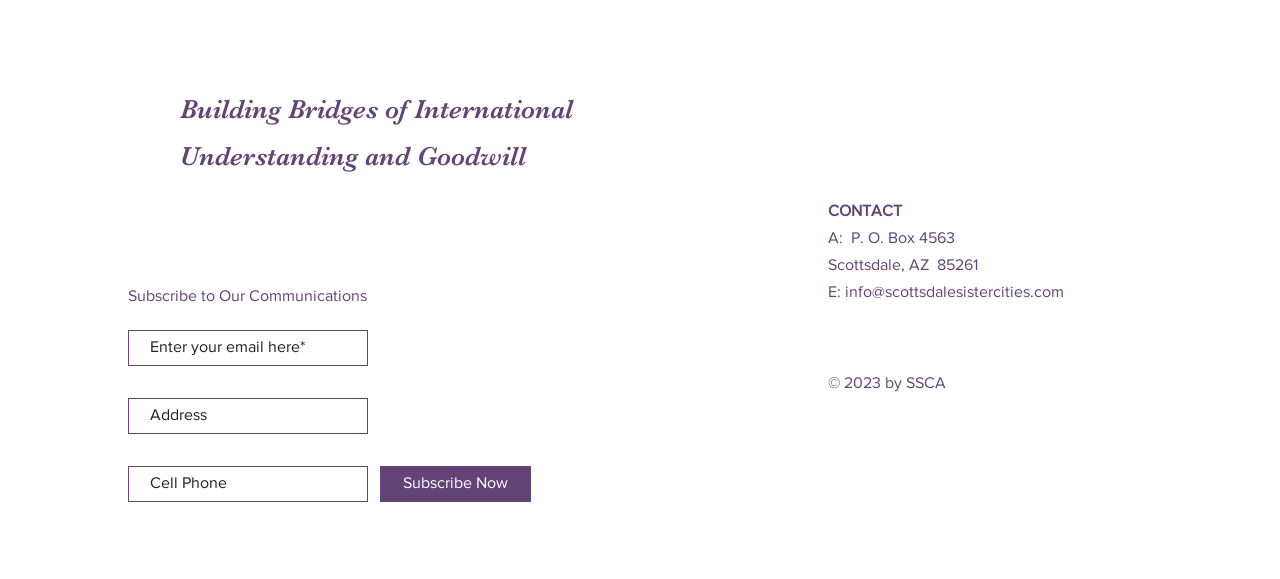Please answer the following question using a single word or phrase: 
What social media platforms does the organization have?

Facebook, Twitter, Instagram